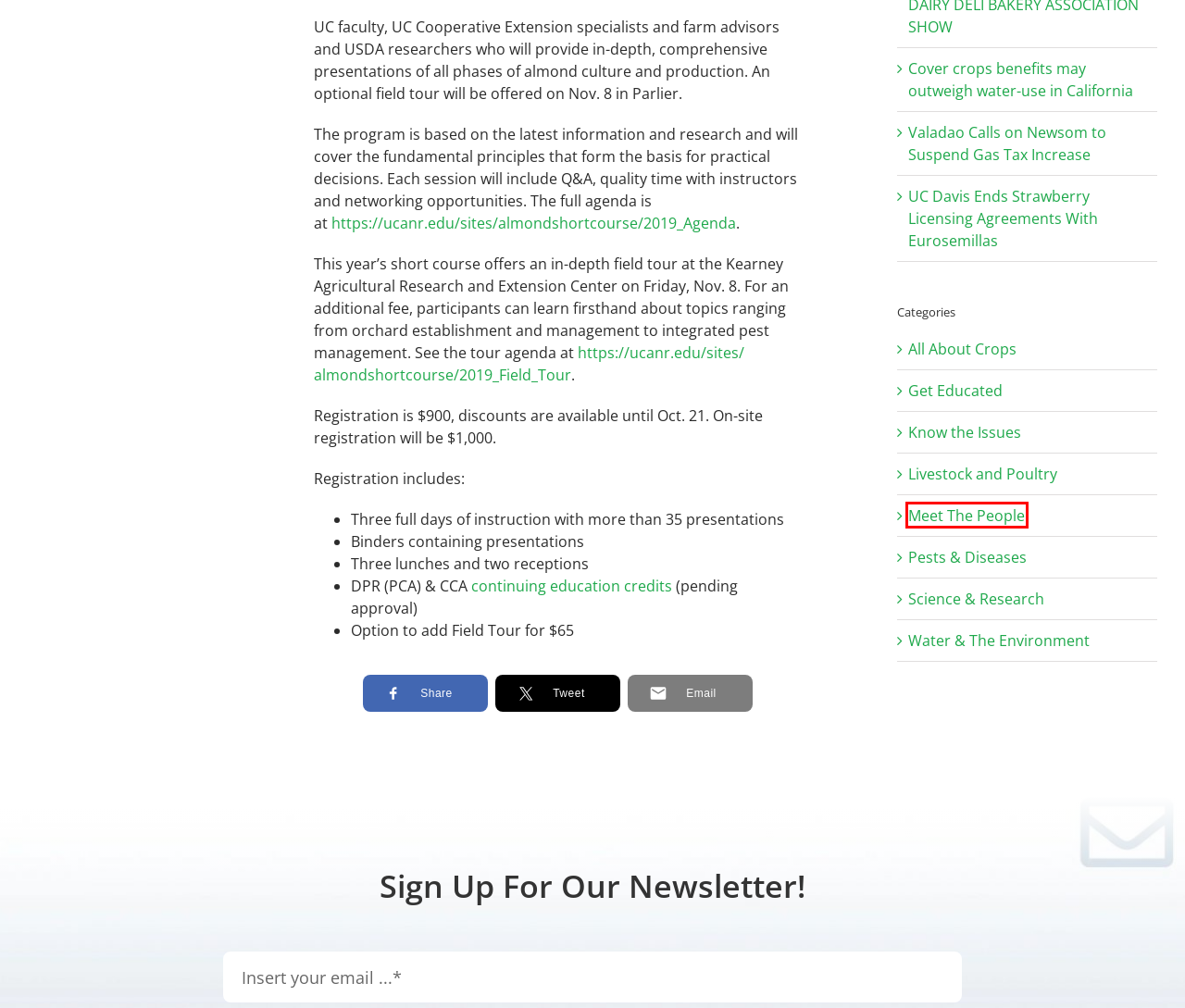Review the webpage screenshot and focus on the UI element within the red bounding box. Select the best-matching webpage description for the new webpage that follows after clicking the highlighted element. Here are the candidates:
A. Livestock and Poultry - California Agriculture News Today
B. Meet The People - California Agriculture News Today
C. All About Crops - California Agriculture News Today
D. Pests & Diseases - California Agriculture News Today
E. Valadao Calls on Newsom to Suspend Gas Tax Increase - California Agriculture News Today
F. Know the Issues - California Agriculture News Today
G. Water & The Environment - California Agriculture News Today
H. UC Davis Ends Strawberry Licensing Agreements With Eurosemillas - California Agriculture News Today

B